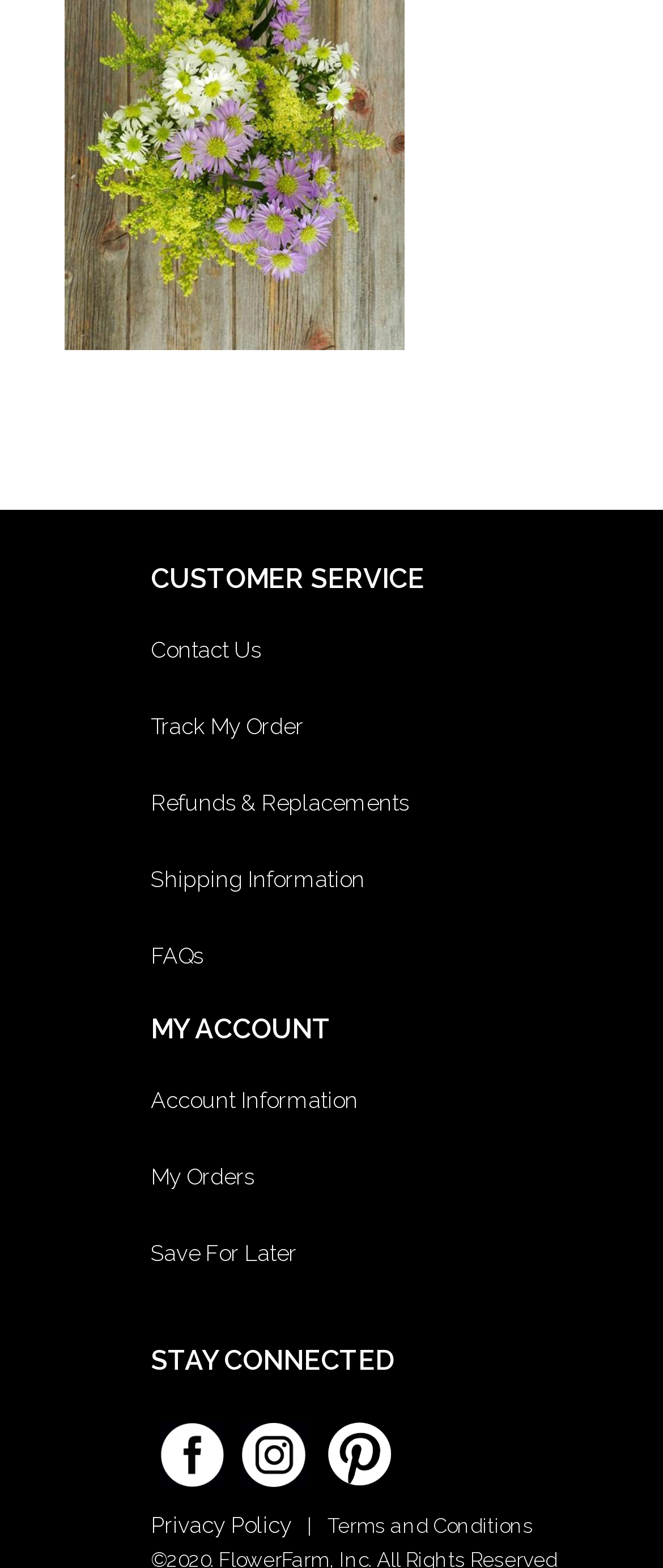Please provide a comprehensive answer to the question based on the screenshot: What social media platforms are available for connection?

The webpage has links to Facebook, Instagram, and Pinterest, which are social media platforms, under the 'STAY CONNECTED' heading, indicating that users can connect with the website through these platforms.